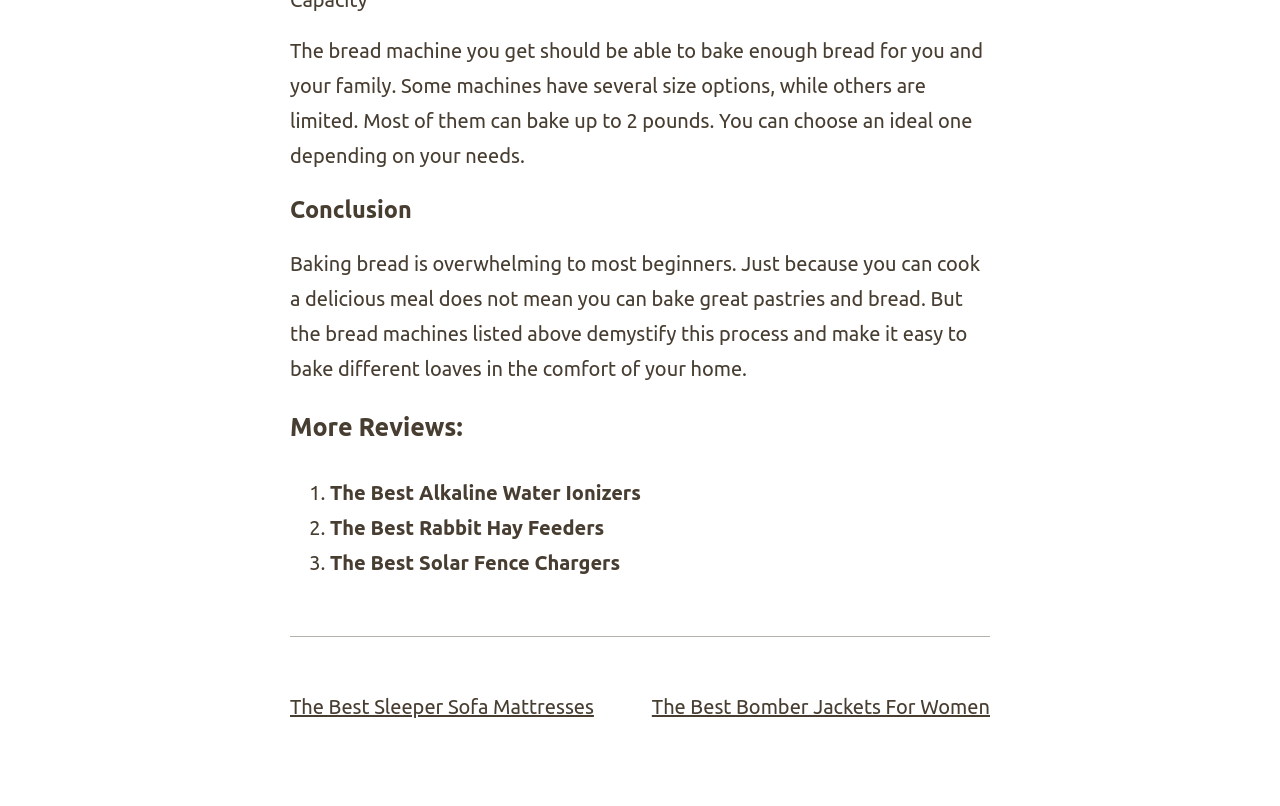Locate the bounding box coordinates of the UI element described by: "sitemap". Provide the coordinates as four float numbers between 0 and 1, formatted as [left, top, right, bottom].

[0.3, 0.924, 0.346, 0.947]